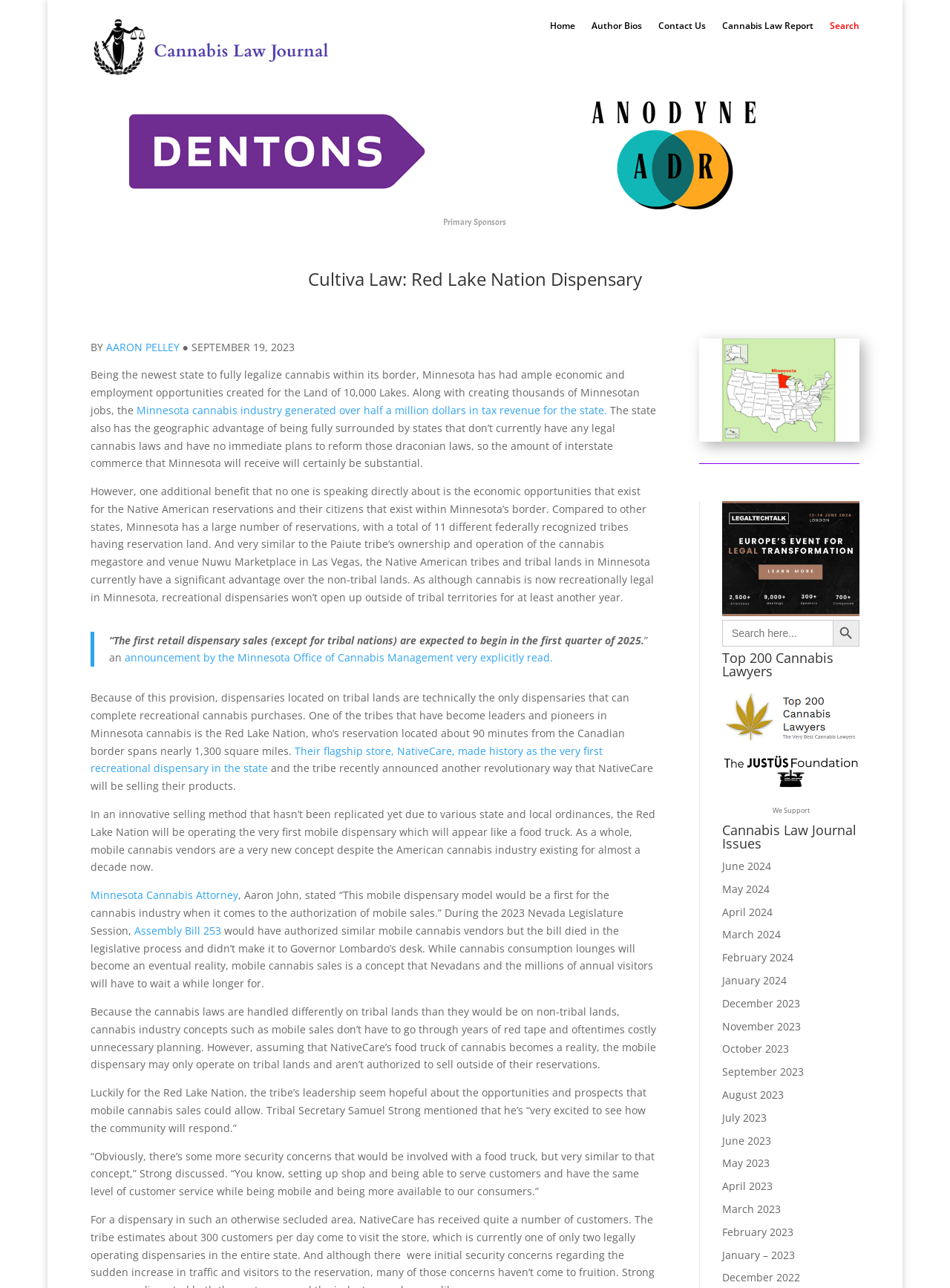Identify the bounding box coordinates of the part that should be clicked to carry out this instruction: "Check the 'September 2023' issue".

[0.76, 0.827, 0.846, 0.838]